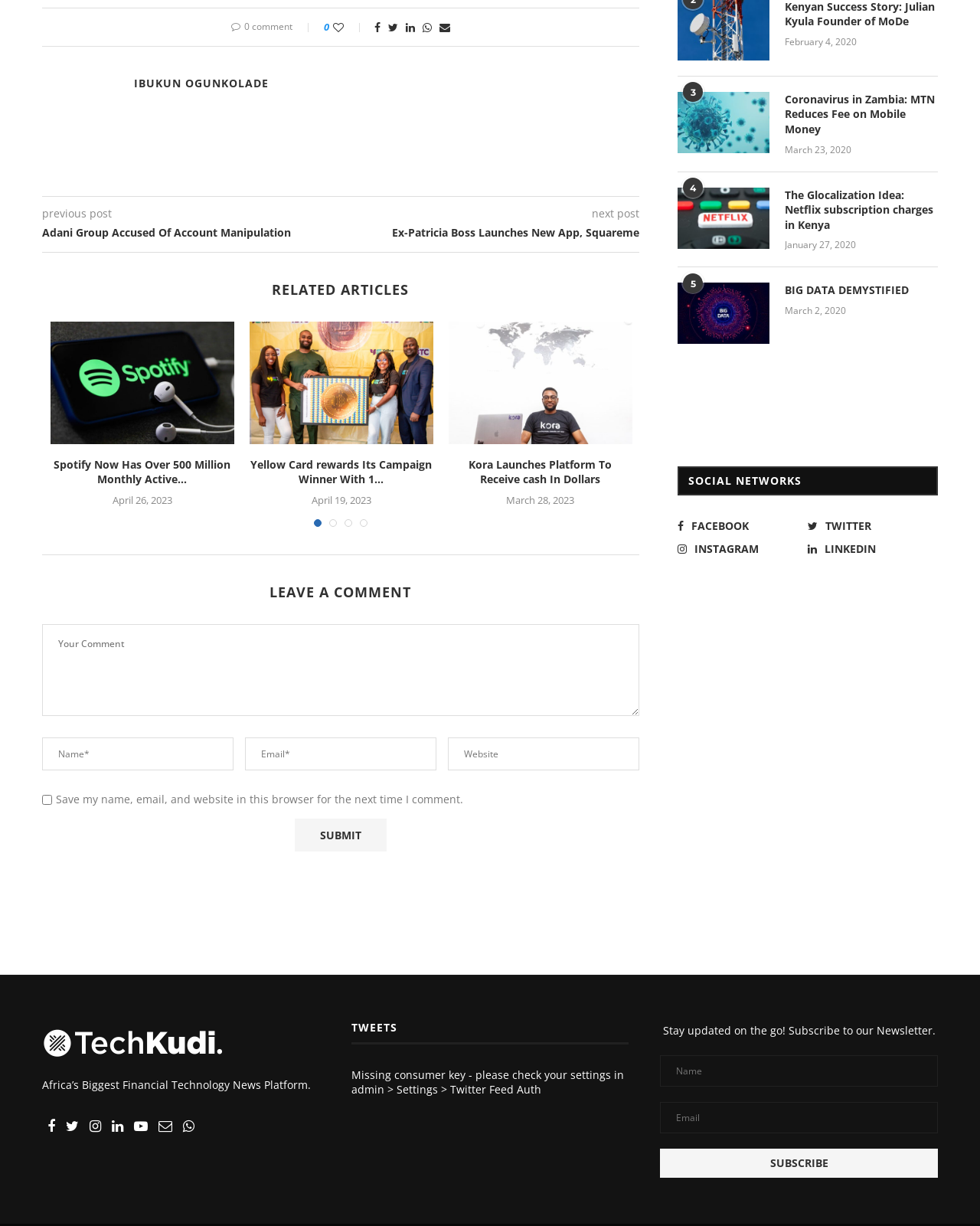Identify the bounding box coordinates of the region I need to click to complete this instruction: "Visit the 'RELATED ARTICLES' section".

[0.27, 0.229, 0.425, 0.244]